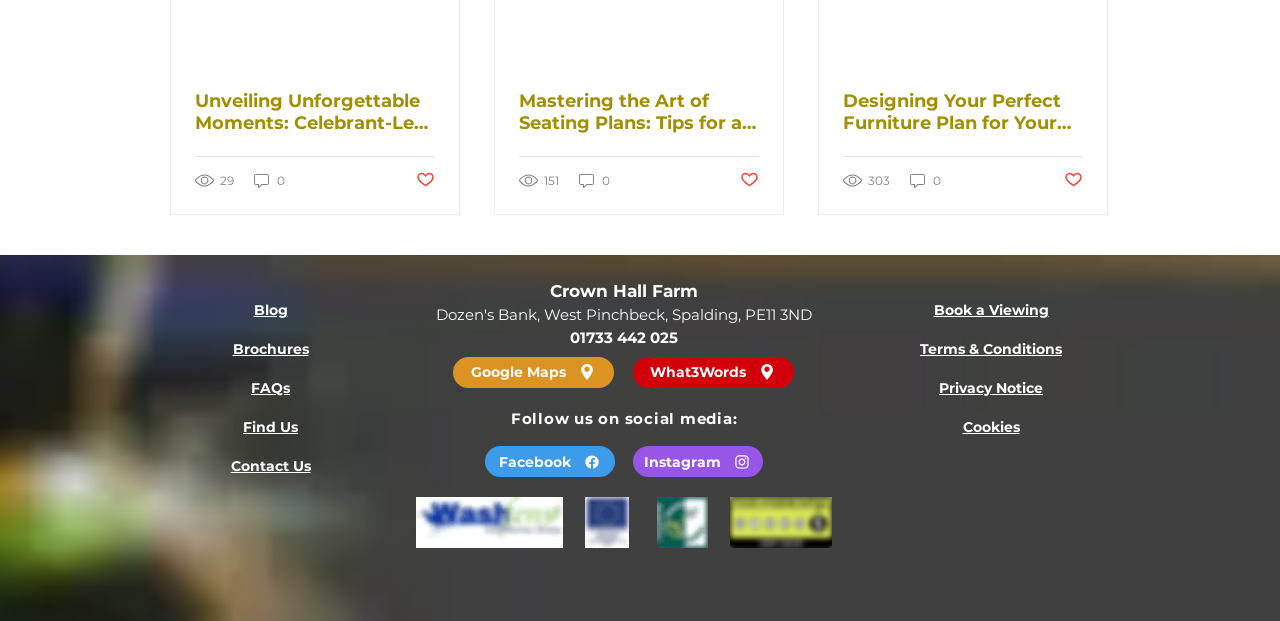What is the phone number of the wedding venue?
Using the visual information, respond with a single word or phrase.

01733 442 025